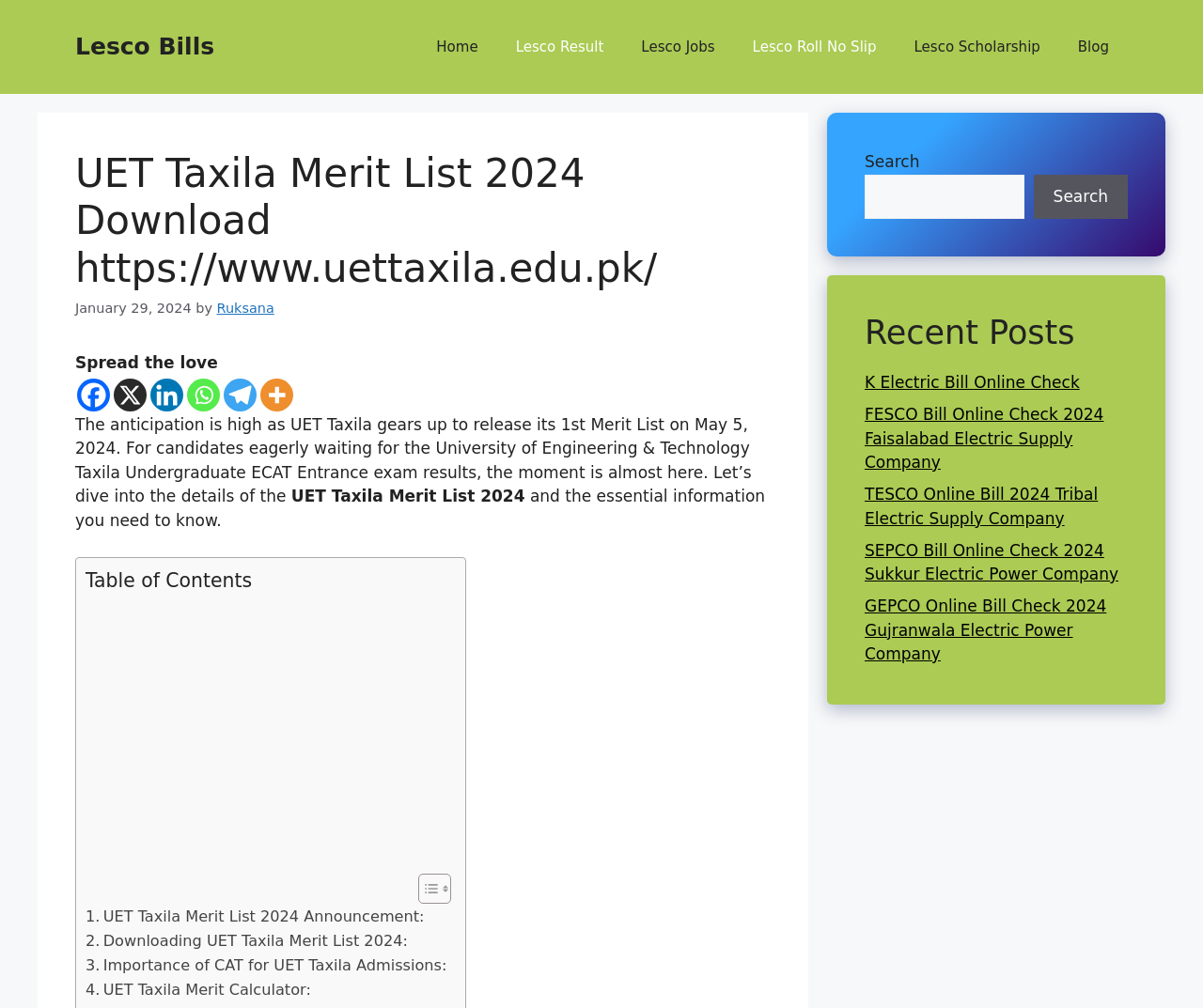What is the topic of the recent posts section?
Please interpret the details in the image and answer the question thoroughly.

The recent posts section appears to be related to electricity bills, with links to articles about checking bills online for various electricity supply companies.